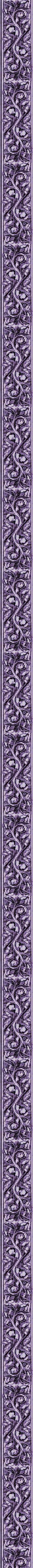Using the details from the image, please elaborate on the following question: What is the purpose of the decorative element?

The caption states that such designs are often used in printed materials or websites to convey a sense of tradition and sophistication, implying that the decorative element serves this purpose.